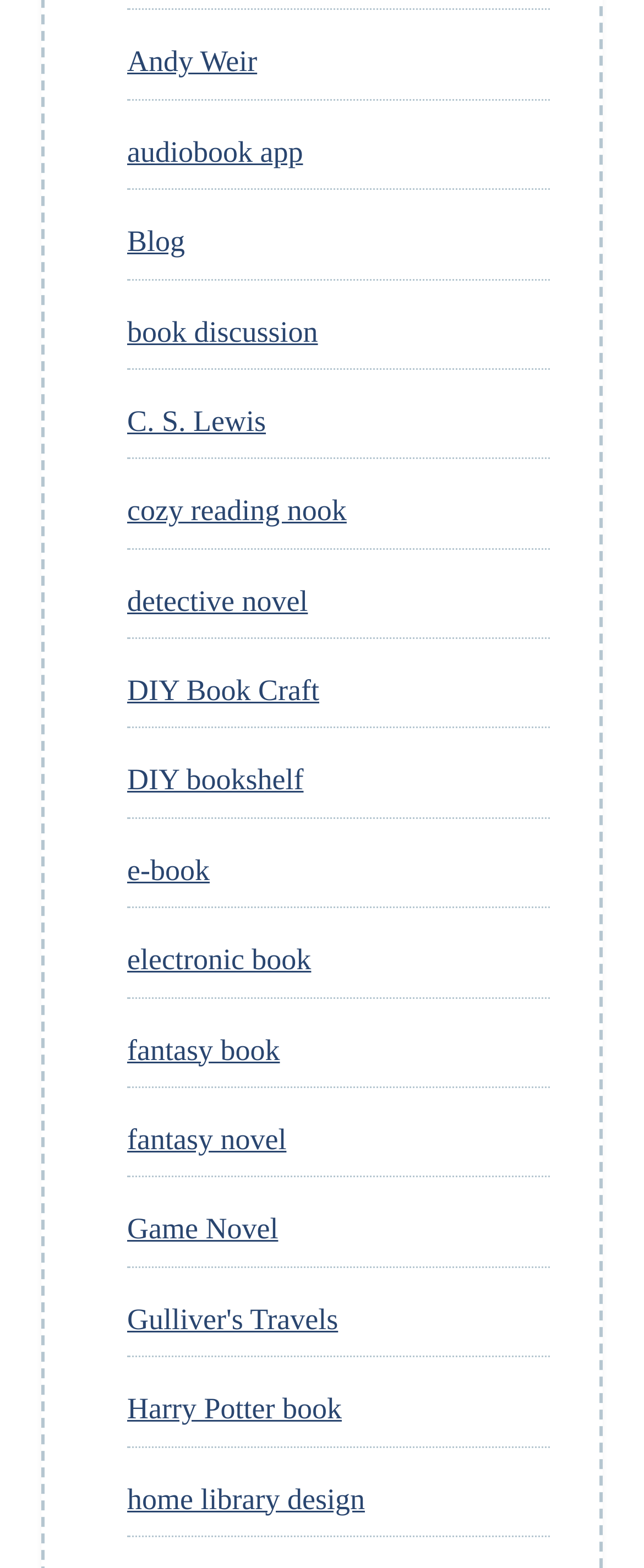Pinpoint the bounding box coordinates of the clickable element needed to complete the instruction: "visit Andy Weir's page". The coordinates should be provided as four float numbers between 0 and 1: [left, top, right, bottom].

[0.197, 0.029, 0.399, 0.05]